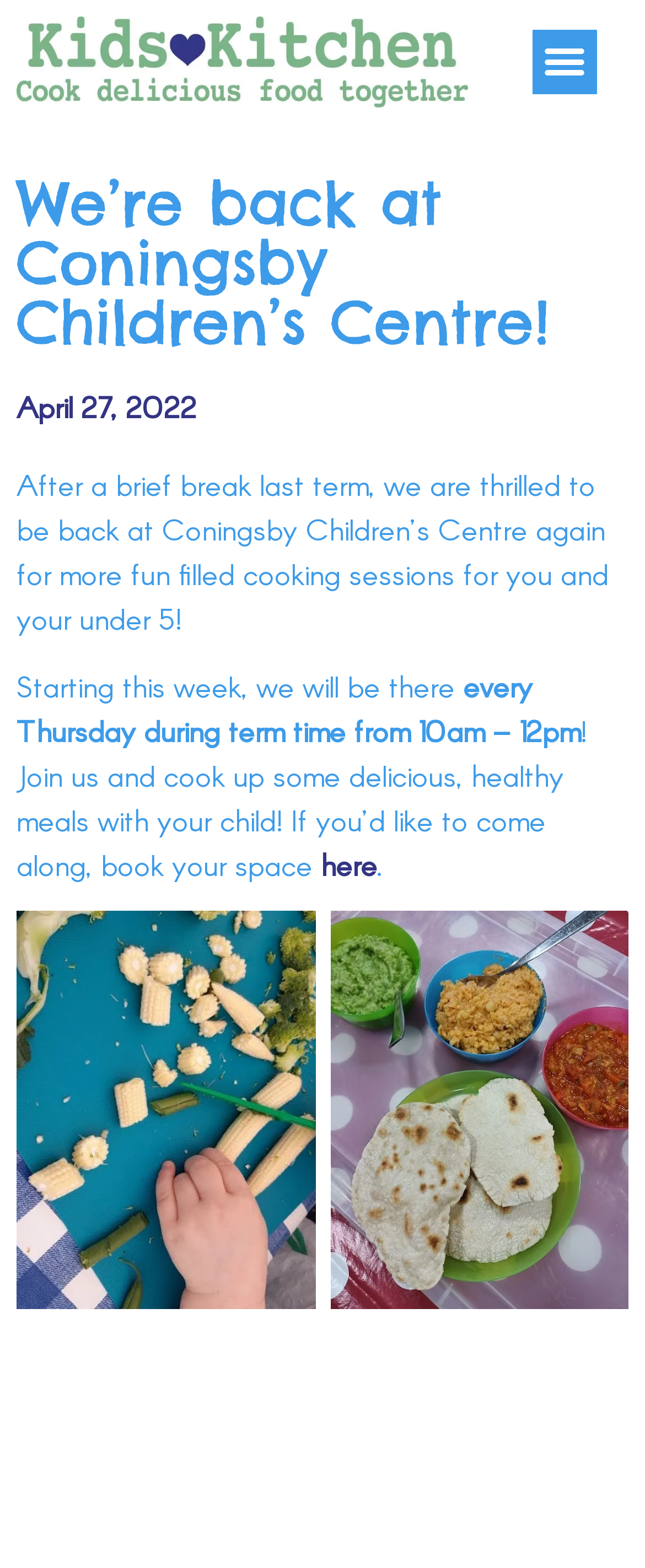Determine the bounding box of the UI element mentioned here: "here". The coordinates must be in the format [left, top, right, bottom] with values ranging from 0 to 1.

[0.497, 0.54, 0.585, 0.563]